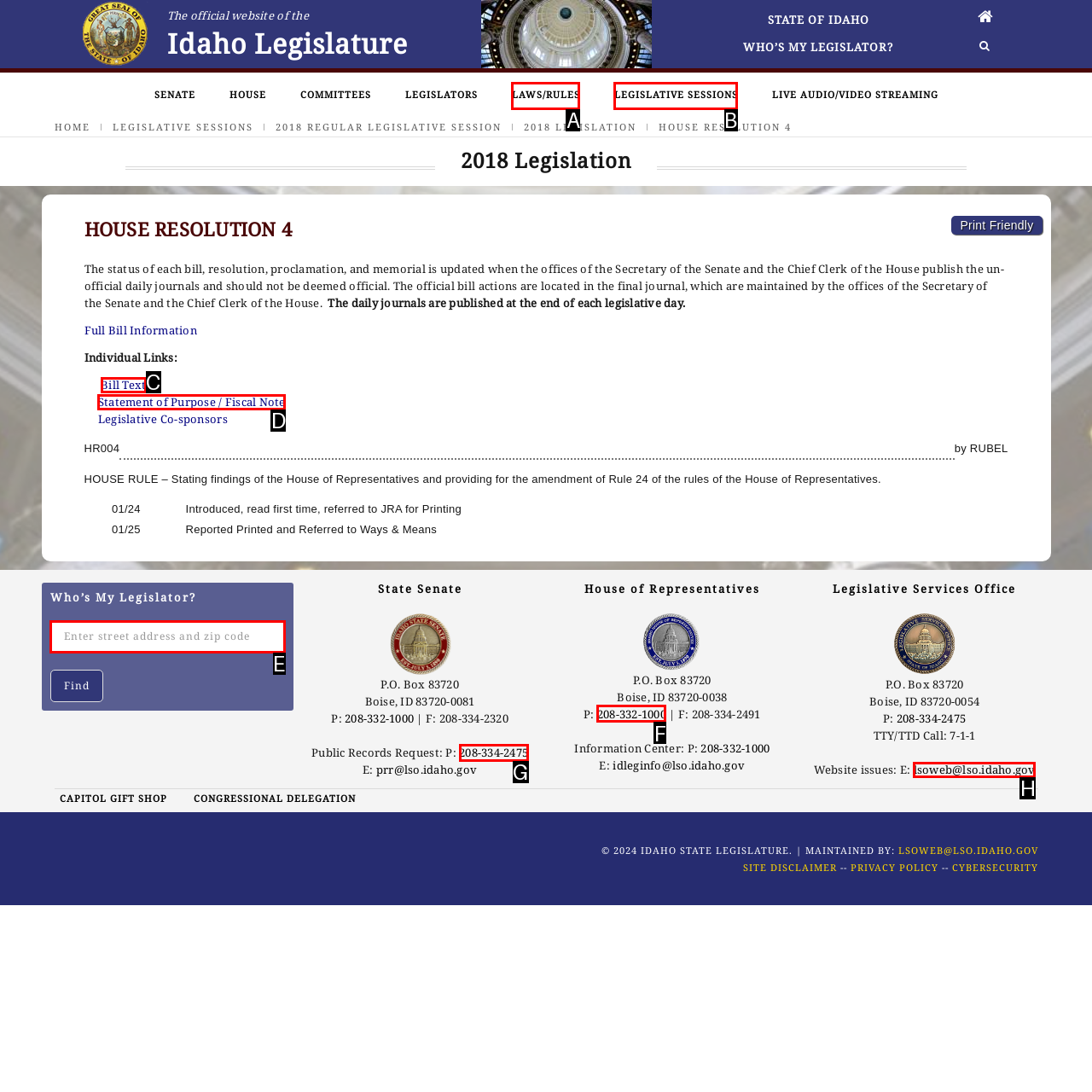Identify which lettered option to click to carry out the task: Click the 'LEGISLATIVE SESSIONS' link. Provide the letter as your answer.

B